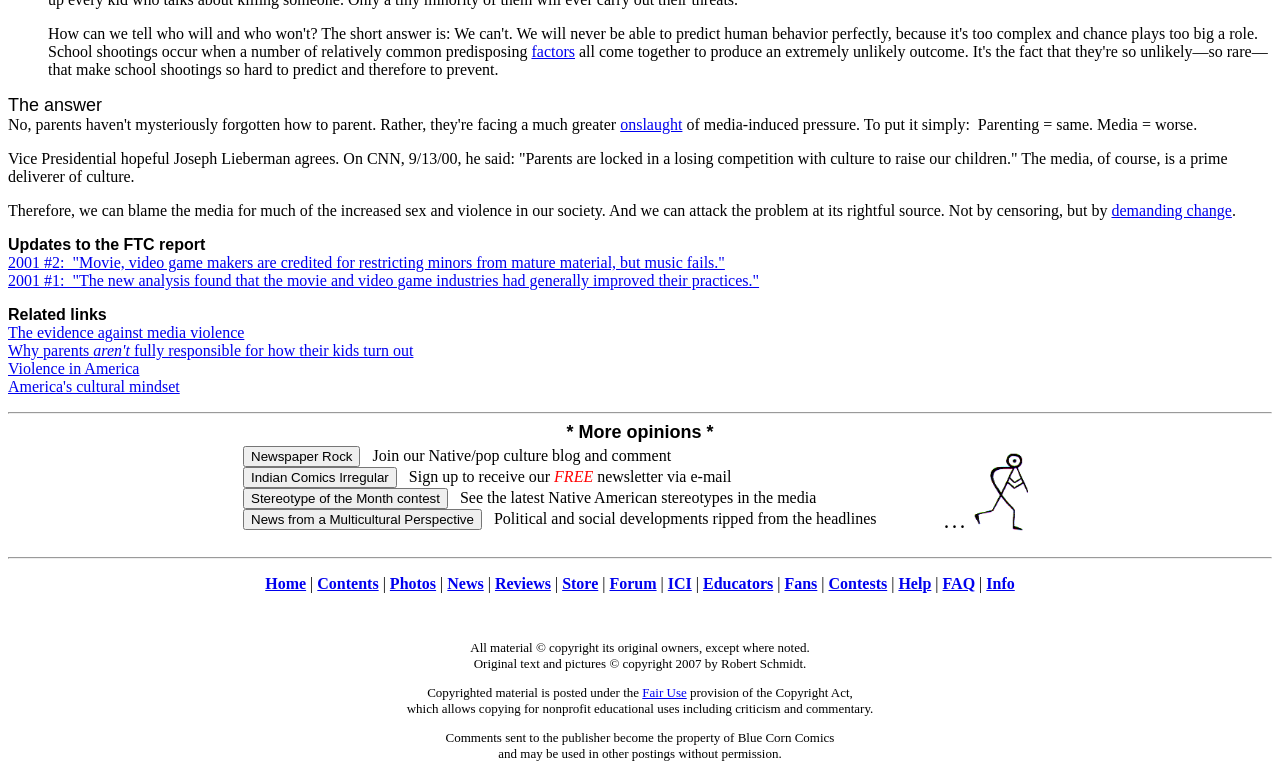What is the author's opinion on censoring media? Analyze the screenshot and reply with just one word or a short phrase.

Against censoring